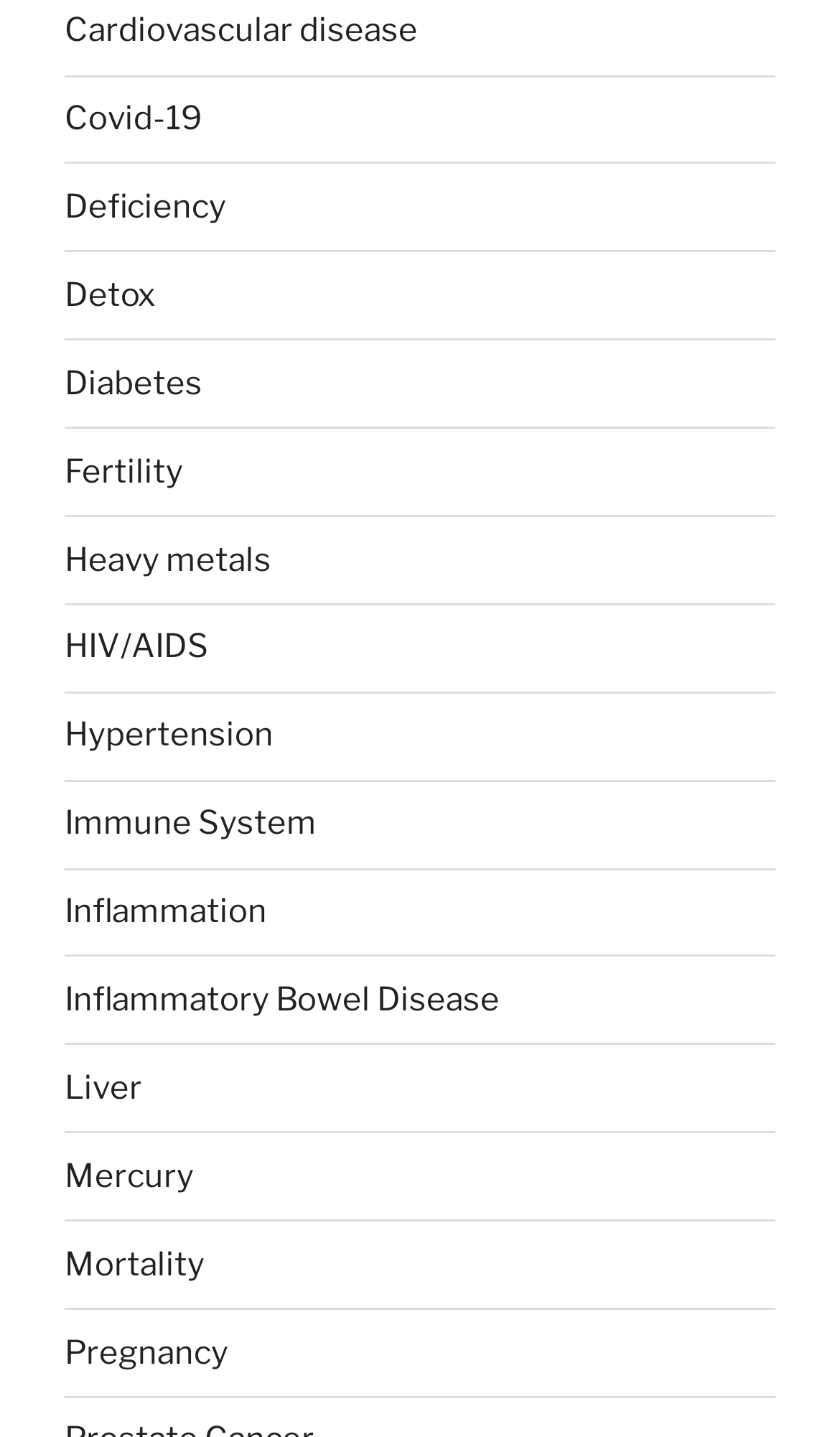Find the bounding box coordinates for the area that must be clicked to perform this action: "Read about Diabetes".

[0.077, 0.253, 0.241, 0.28]